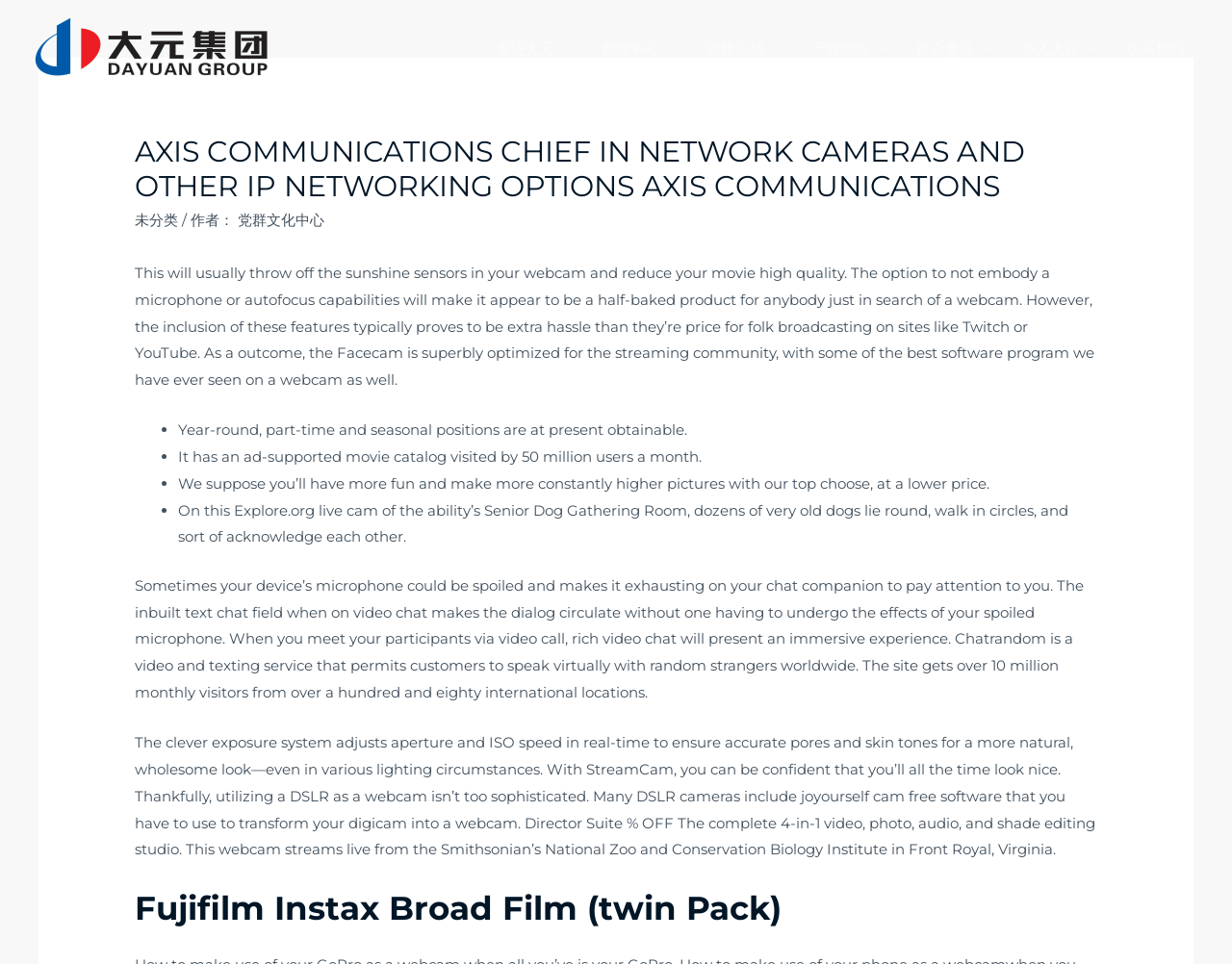Extract the bounding box coordinates for the described element: "党群文化中心". The coordinates should be represented as four float numbers between 0 and 1: [left, top, right, bottom].

[0.193, 0.219, 0.263, 0.238]